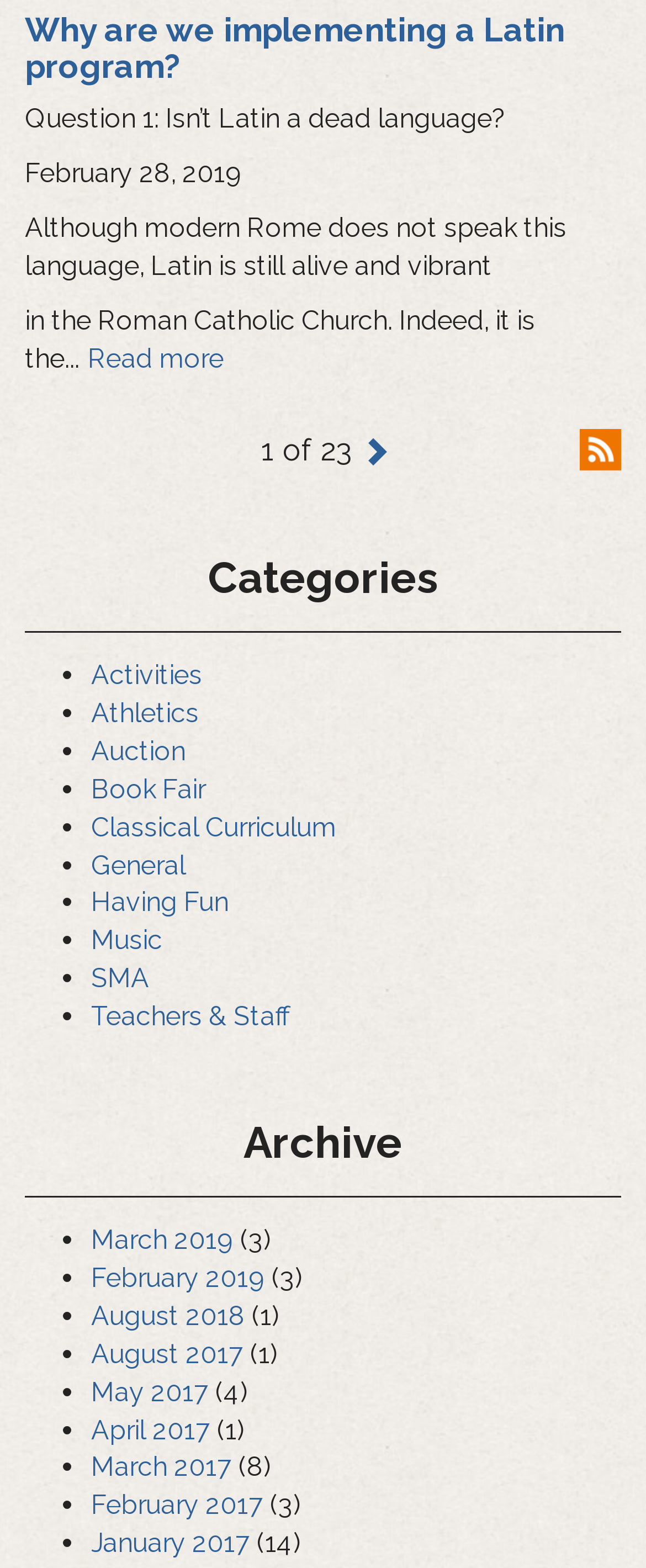Determine the bounding box coordinates of the clickable region to follow the instruction: "View the archive for March 2019".

[0.141, 0.603, 0.362, 0.623]